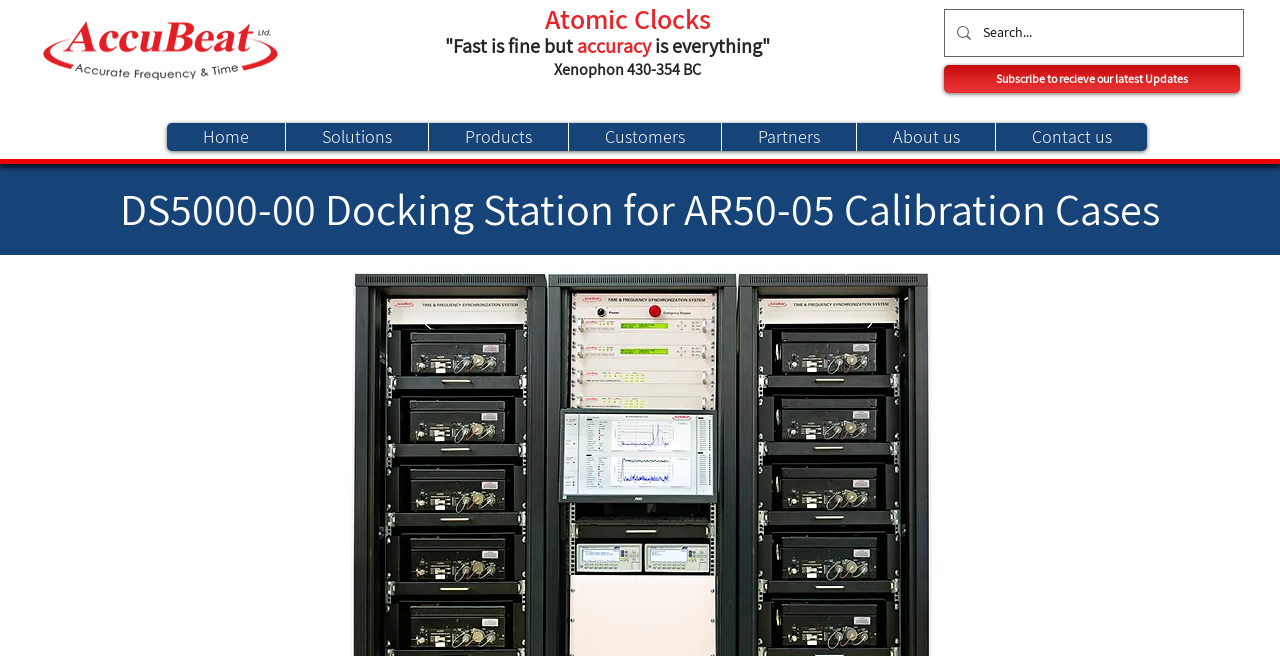Pinpoint the bounding box coordinates of the clickable element needed to complete the instruction: "Click the AccuBeat logo". The coordinates should be provided as four float numbers between 0 and 1: [left, top, right, bottom].

[0.031, 0.03, 0.218, 0.122]